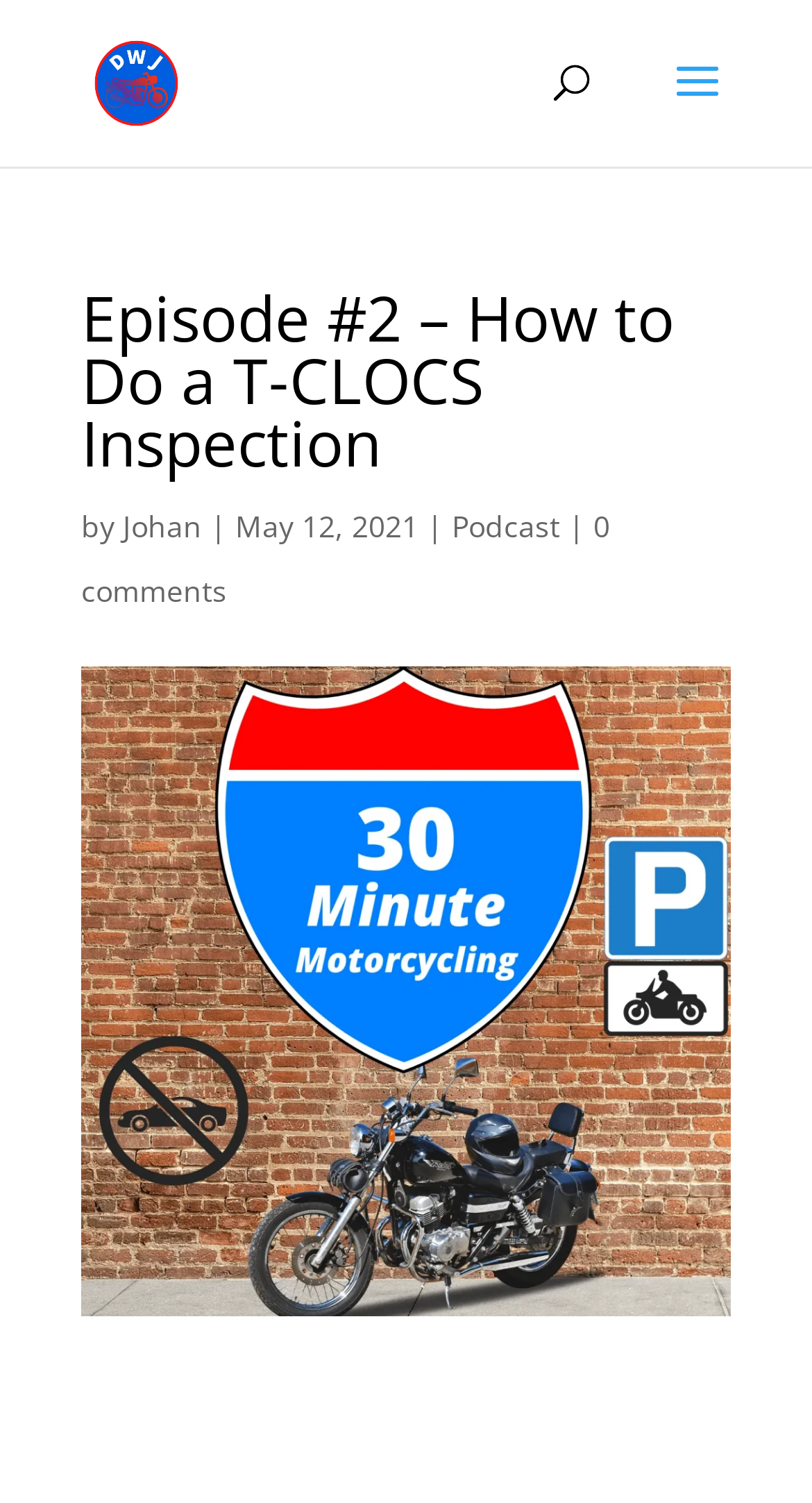When was the episode published?
Please provide a full and detailed response to the question.

I found the answer by looking at the text 'May 12, 2021' which indicates the publication date of the episode.